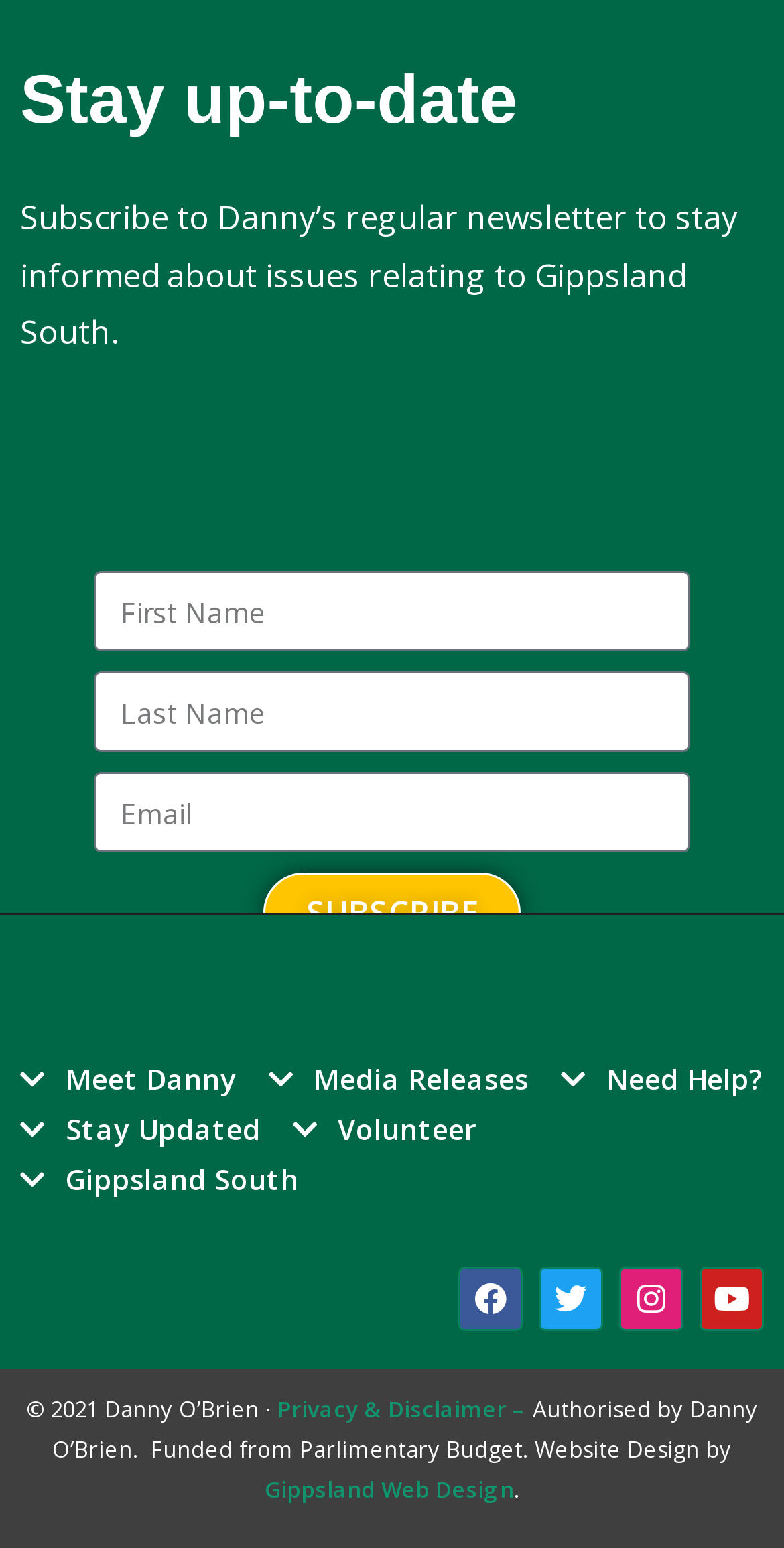Give a short answer using one word or phrase for the question:
What is the name of the person behind the website?

Danny O'Brien